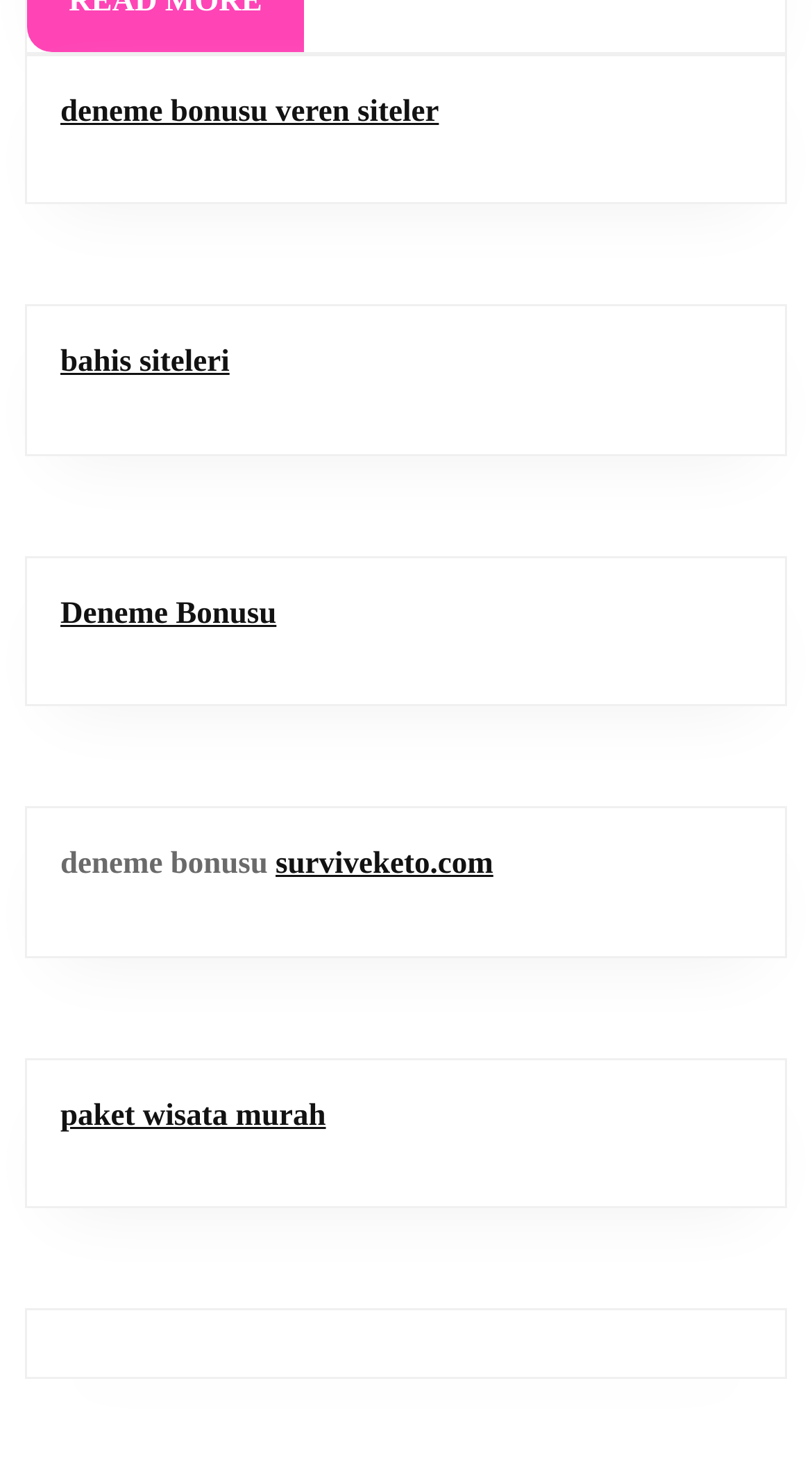Respond to the question below with a single word or phrase:
What is the last link on the webpage?

paket wisata murah